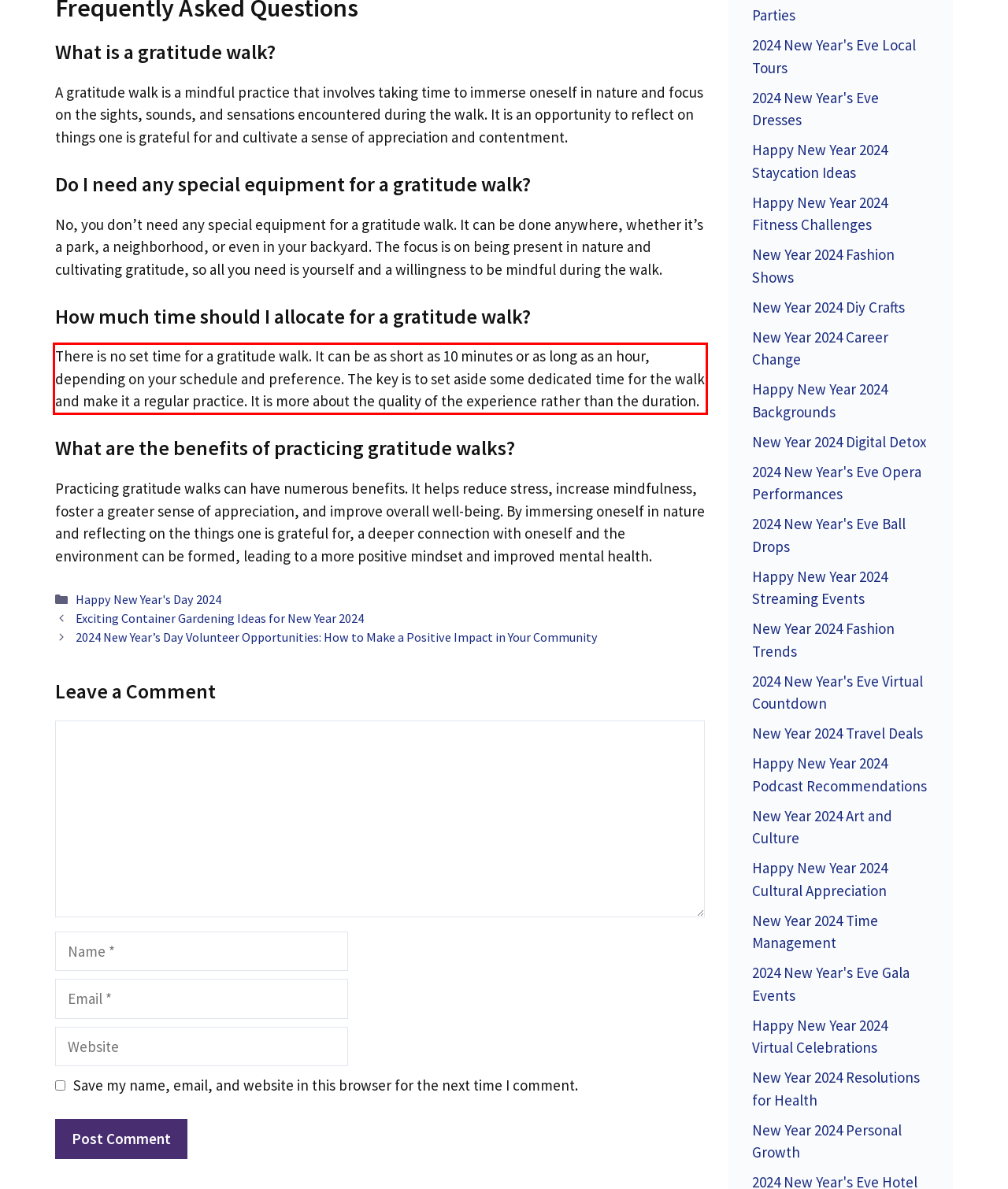The screenshot you have been given contains a UI element surrounded by a red rectangle. Use OCR to read and extract the text inside this red rectangle.

There is no set time for a gratitude walk. It can be as short as 10 minutes or as long as an hour, depending on your schedule and preference. The key is to set aside some dedicated time for the walk and make it a regular practice. It is more about the quality of the experience rather than the duration.